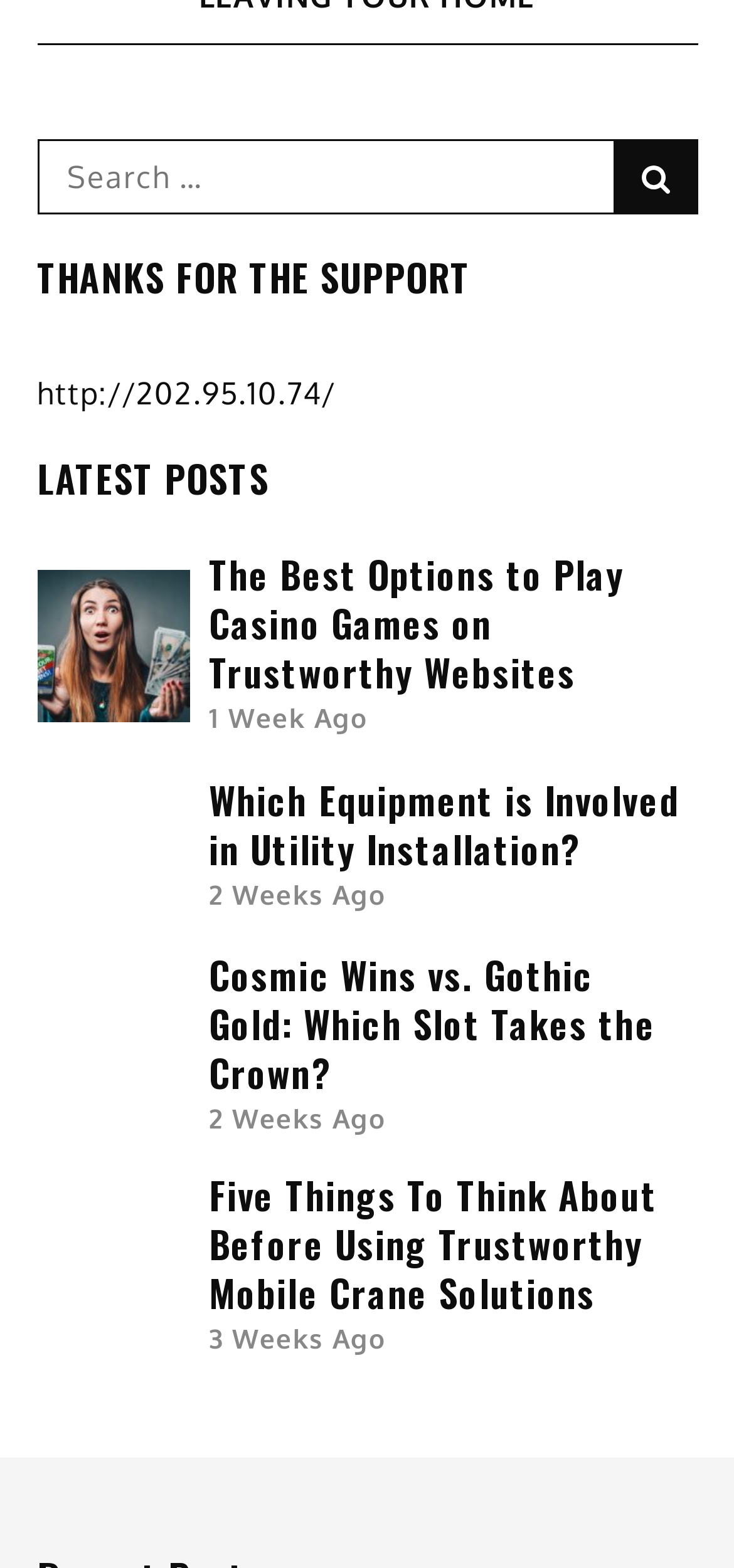Please specify the coordinates of the bounding box for the element that should be clicked to carry out this instruction: "Click on the 'Future Skills' link". The coordinates must be four float numbers between 0 and 1, formatted as [left, top, right, bottom].

None